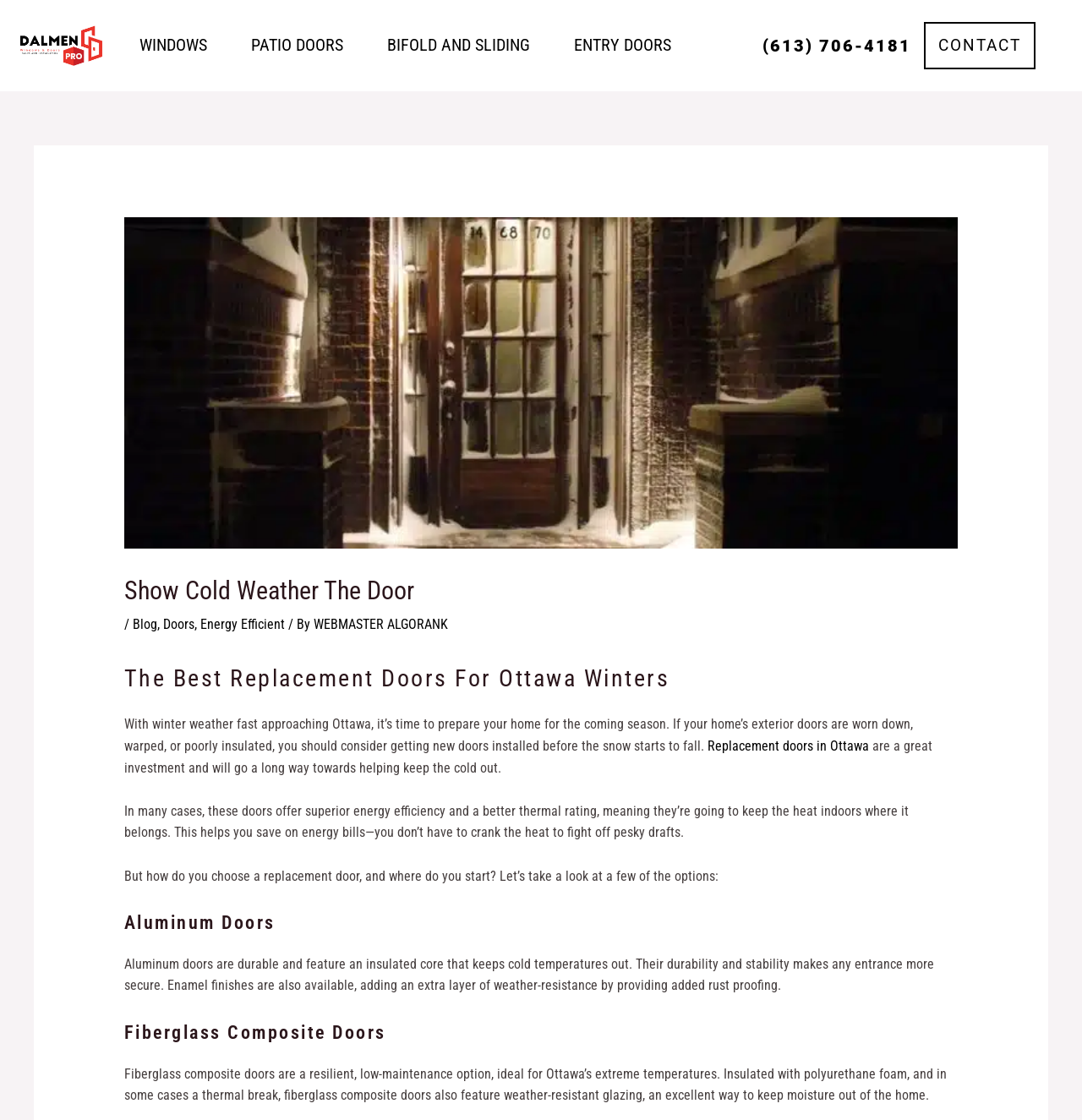Determine the coordinates of the bounding box that should be clicked to complete the instruction: "Read the blog". The coordinates should be represented by four float numbers between 0 and 1: [left, top, right, bottom].

[0.122, 0.55, 0.145, 0.565]